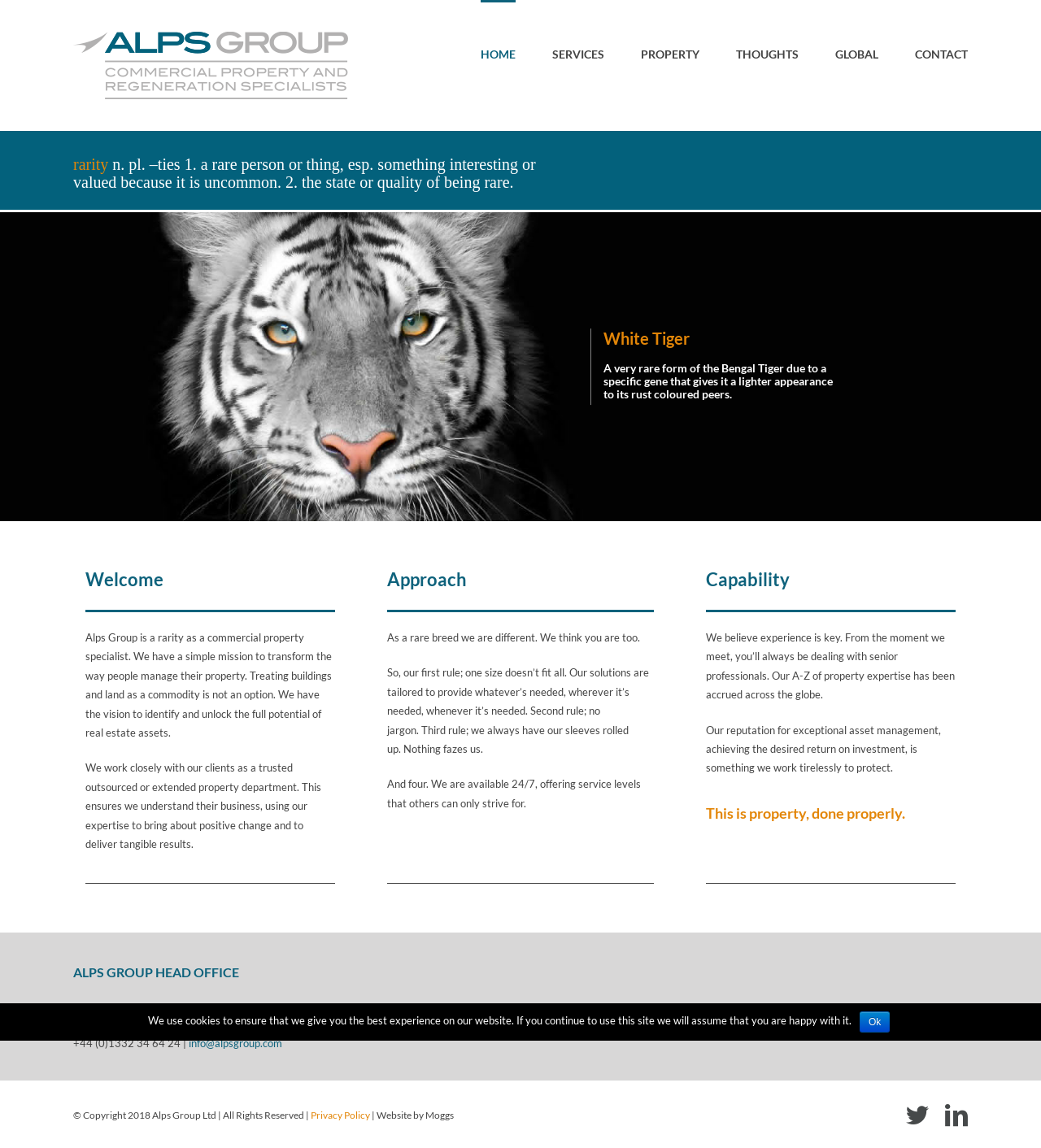What is the mission of Alps Group?
Using the information from the image, give a concise answer in one word or a short phrase.

To transform the way people manage their property